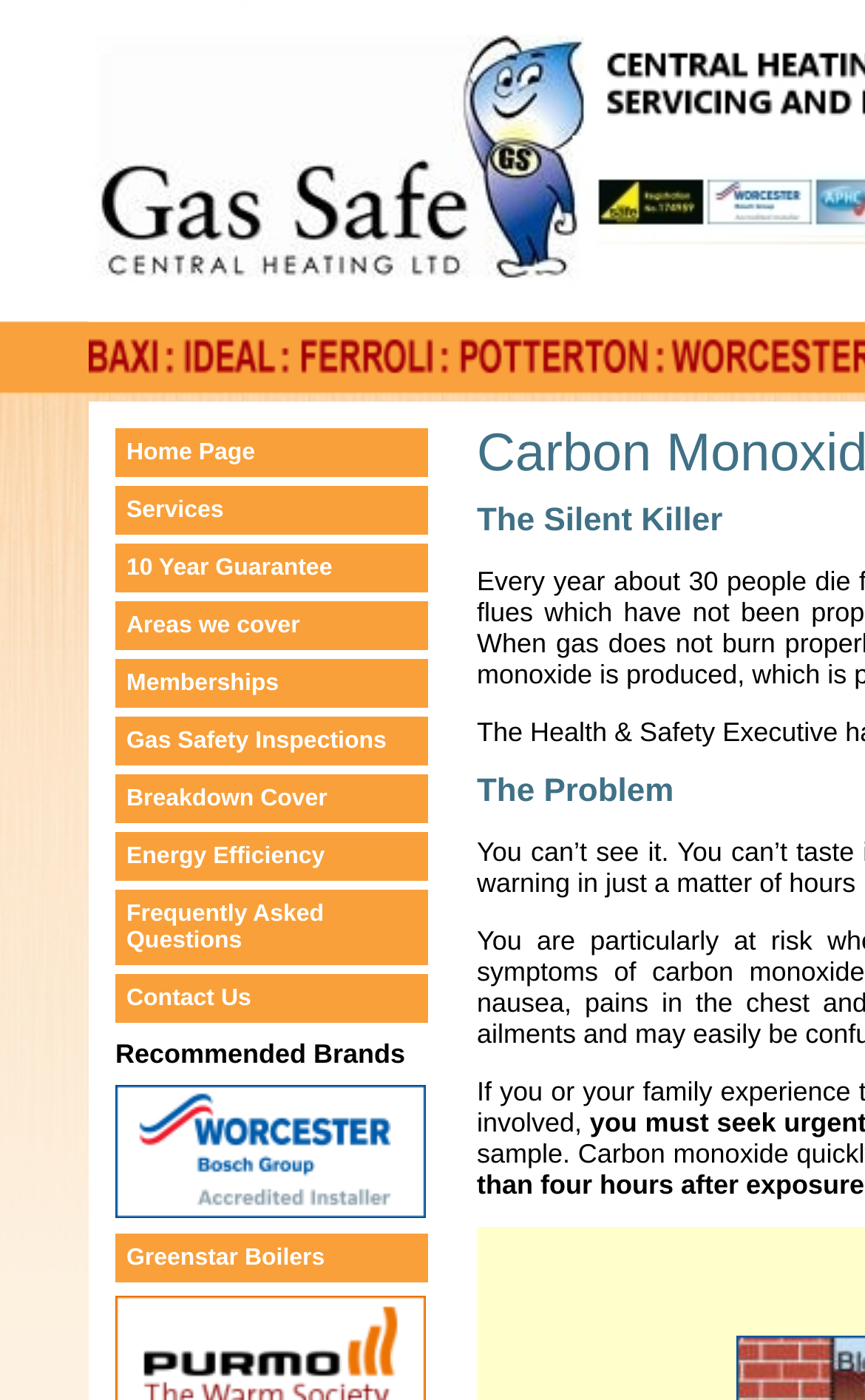Provide a single word or phrase to answer the given question: 
What is the text of the second LayoutTableCell element?

Recommended Brands